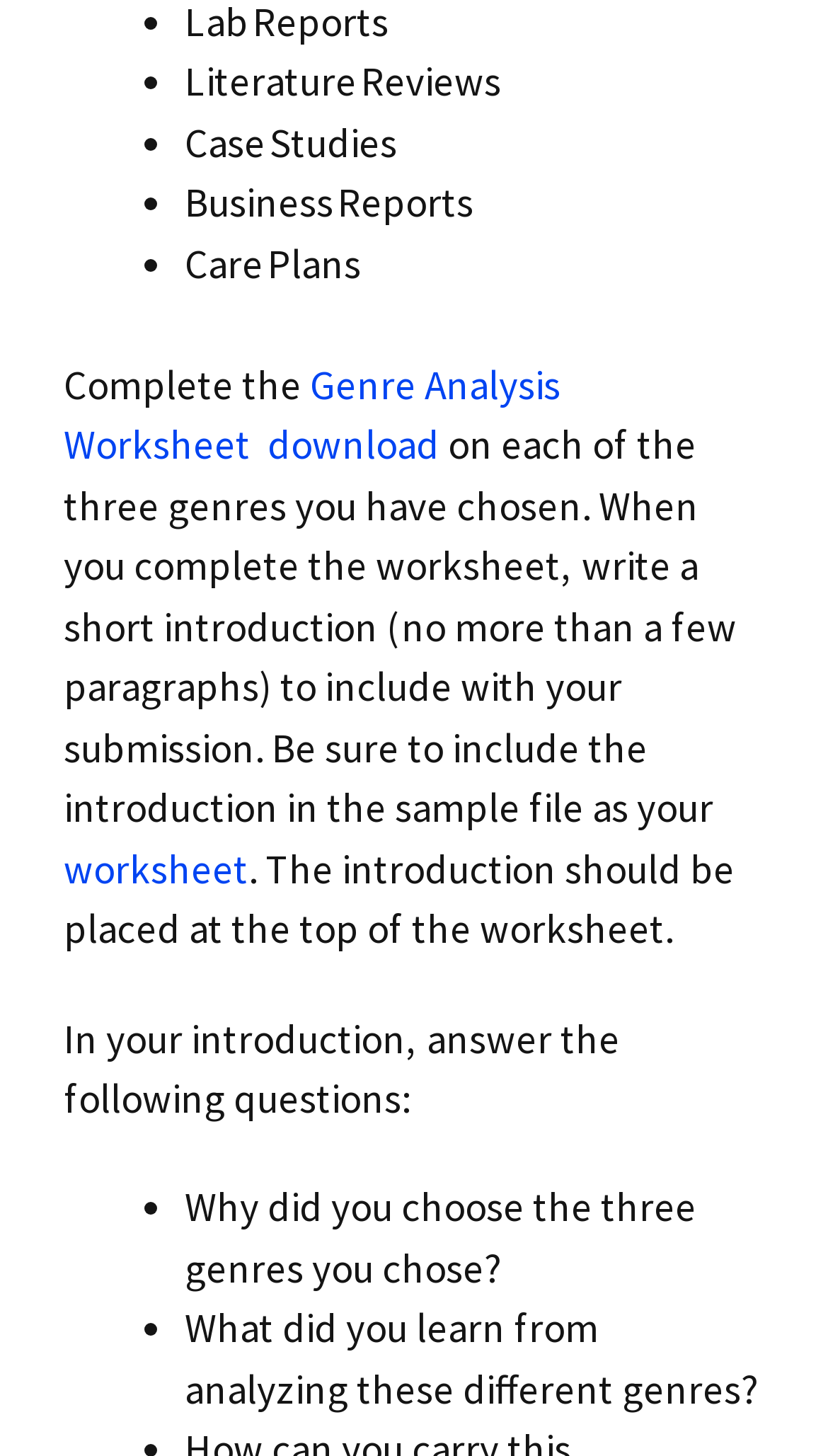Use a single word or phrase to respond to the question:
What is the purpose of the Genre Analysis Worksheet?

To analyze three chosen genres